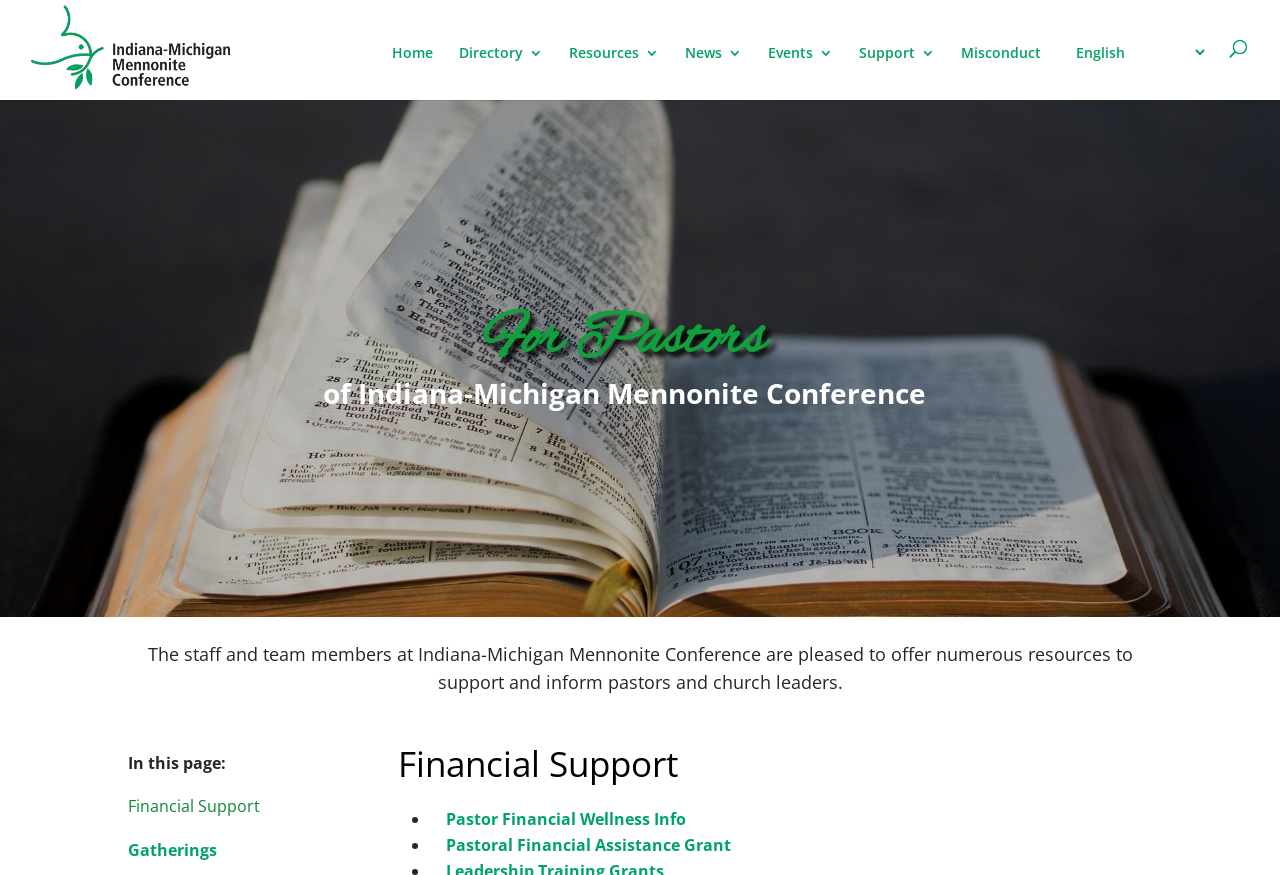Kindly determine the bounding box coordinates for the clickable area to achieve the given instruction: "view gatherings".

[0.1, 0.958, 0.17, 0.983]